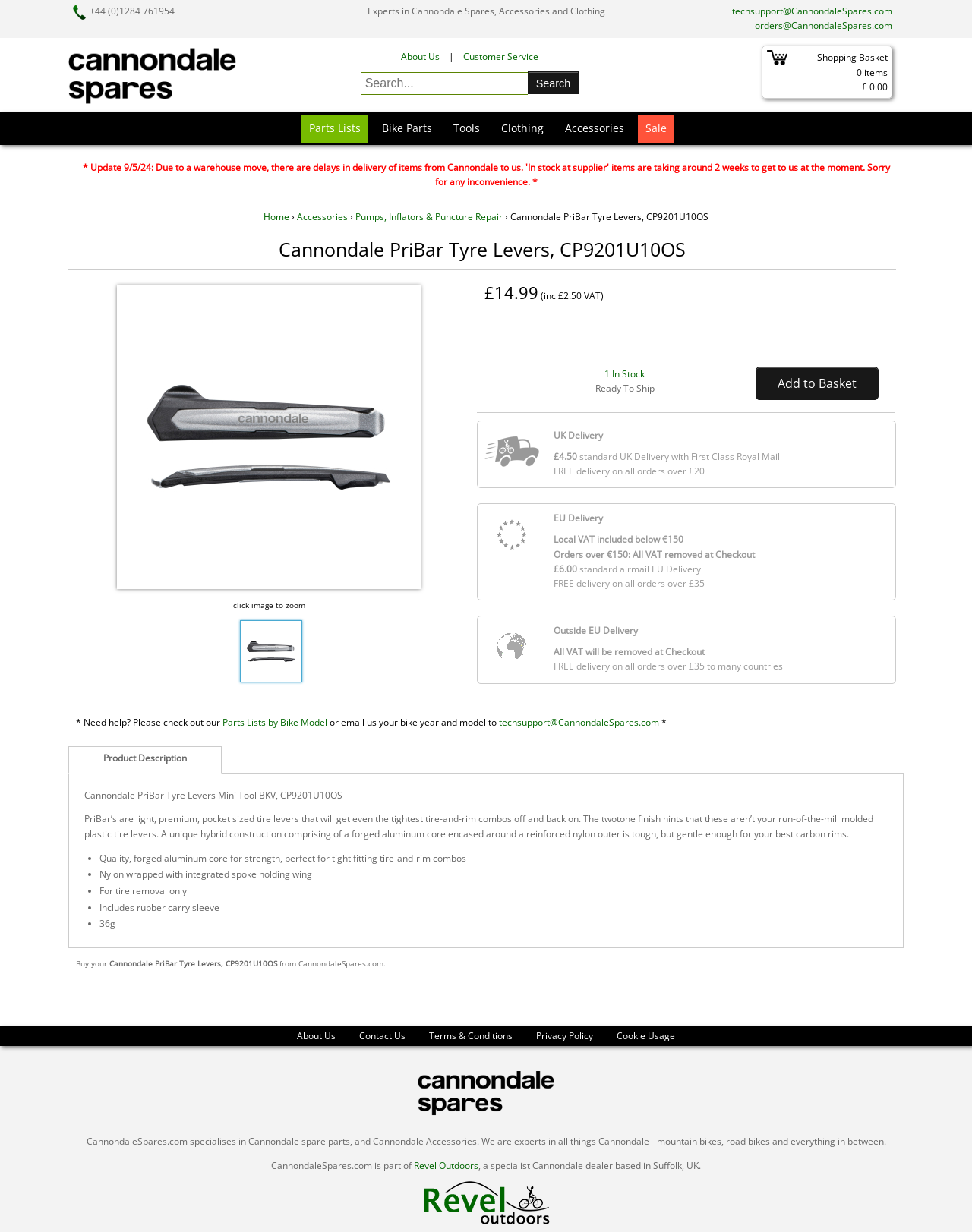Can you find the bounding box coordinates of the area I should click to execute the following instruction: "Search for products"?

[0.371, 0.058, 0.543, 0.077]